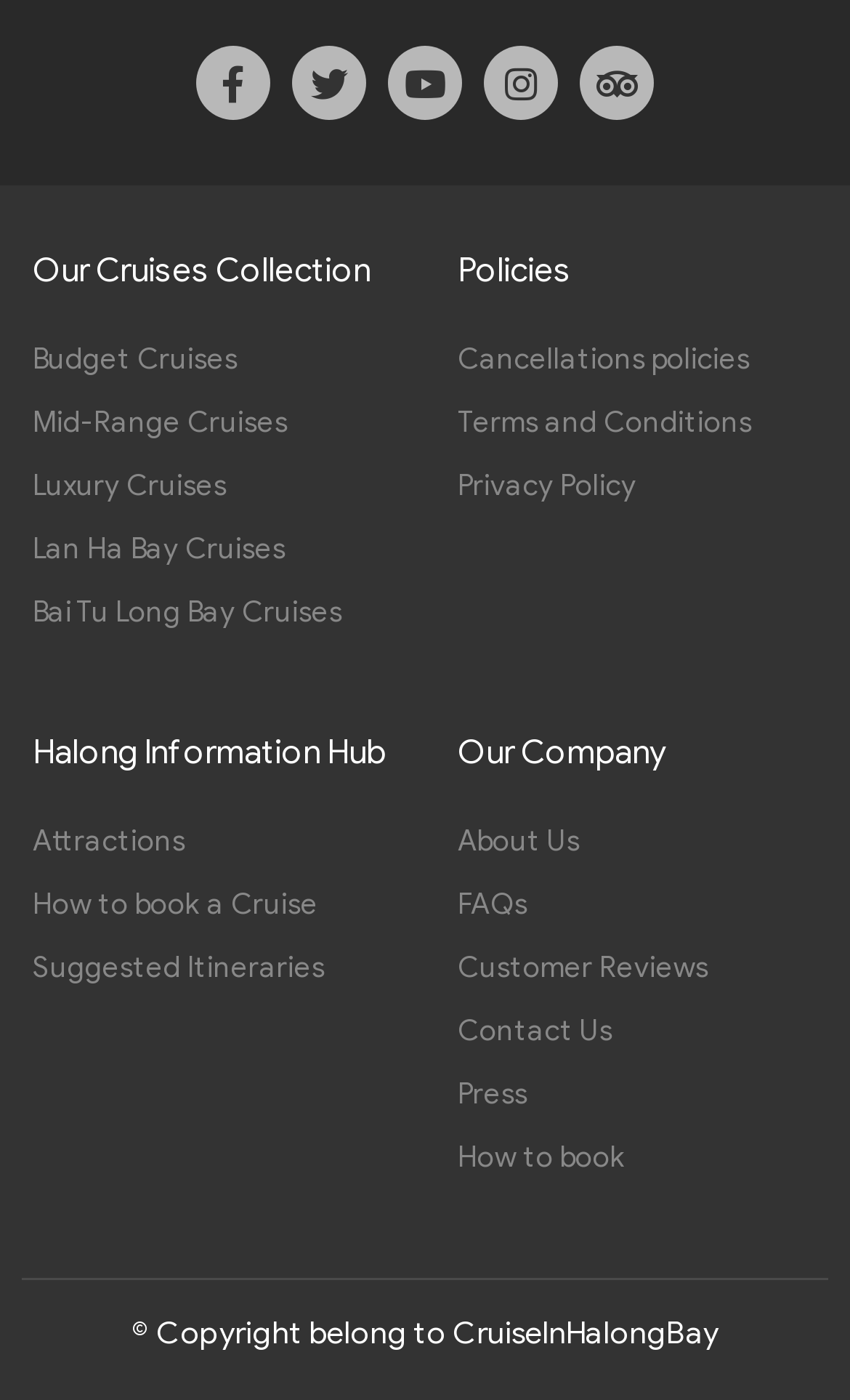Determine the bounding box coordinates of the clickable region to carry out the instruction: "Contact via Email".

None